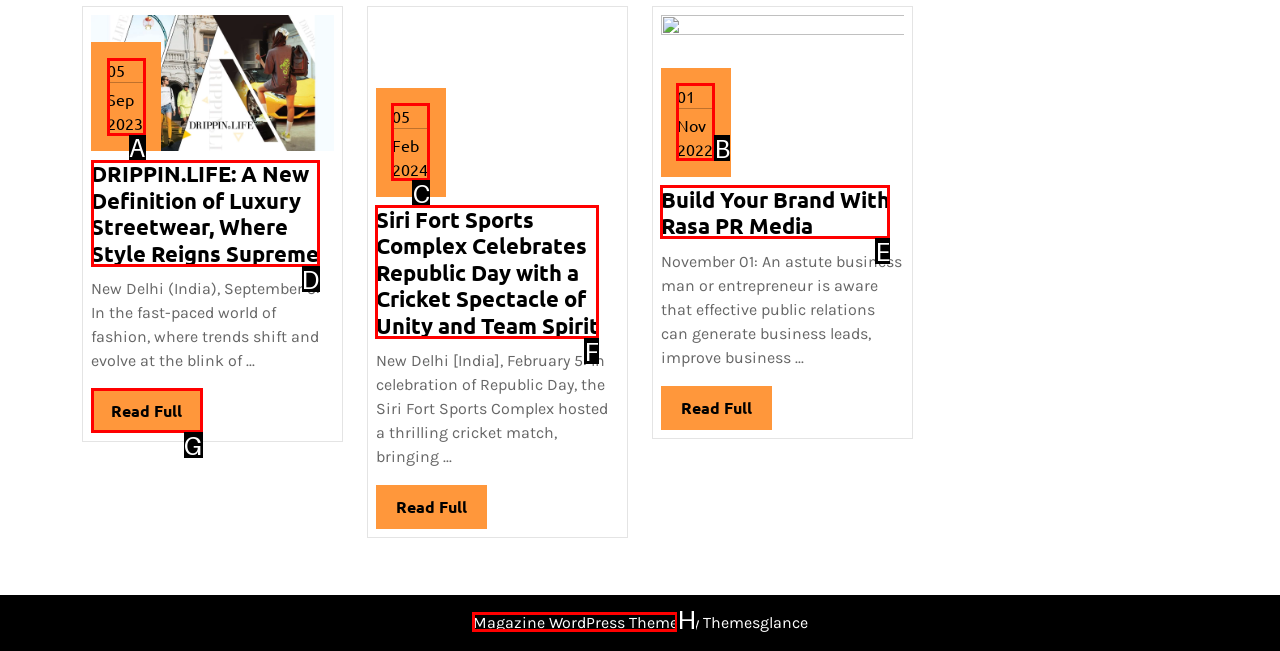Select the letter of the element you need to click to complete this task: Learn more about Rasa PR Media
Answer using the letter from the specified choices.

E